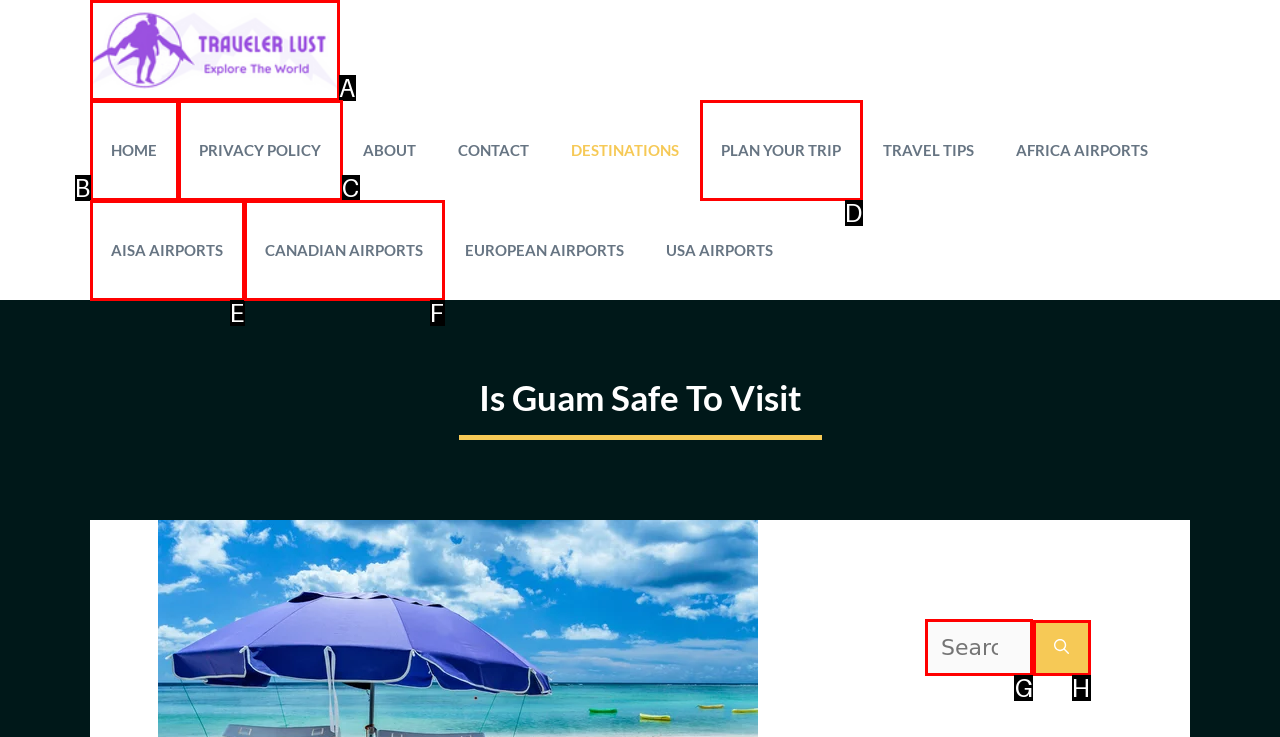Tell me which letter I should select to achieve the following goal: Search for a destination
Answer with the corresponding letter from the provided options directly.

G